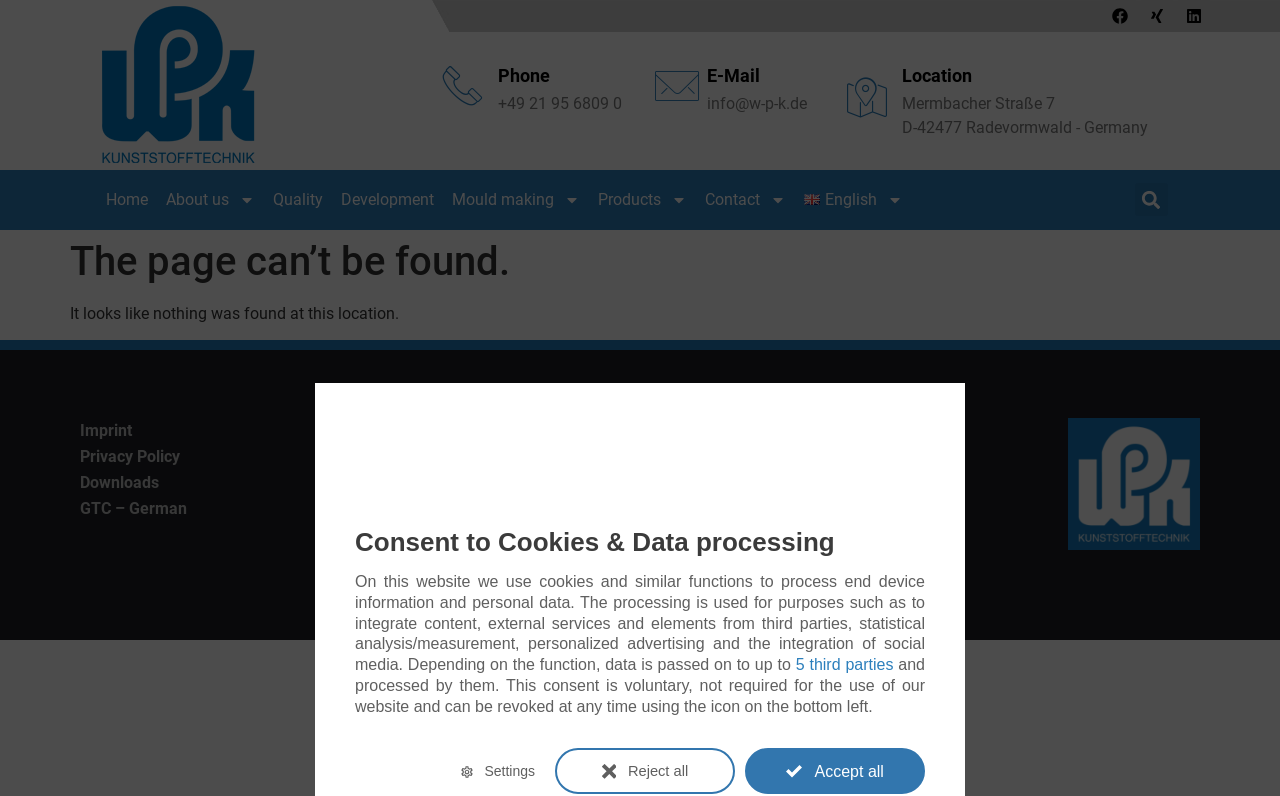Kindly provide the bounding box coordinates of the section you need to click on to fulfill the given instruction: "Go to Home".

[0.076, 0.238, 0.123, 0.263]